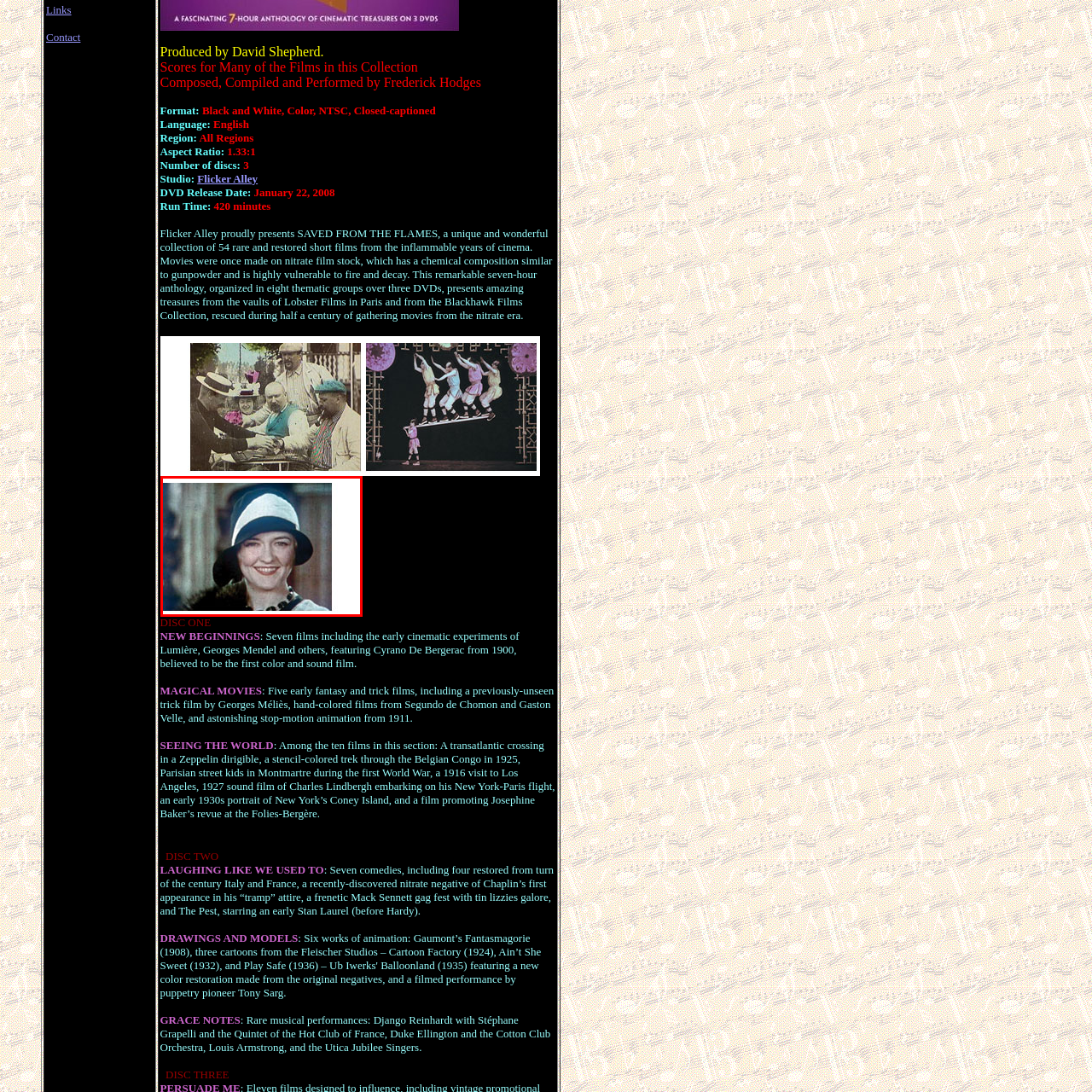What is the woman holding across her body?
Look at the image contained within the red bounding box and provide a detailed answer based on the visual details you can infer from it.

The caption explicitly states that the woman is holding a 'fur piece playful across her body', indicating that she is holding a piece of fur, likely a fur stole or wrap.